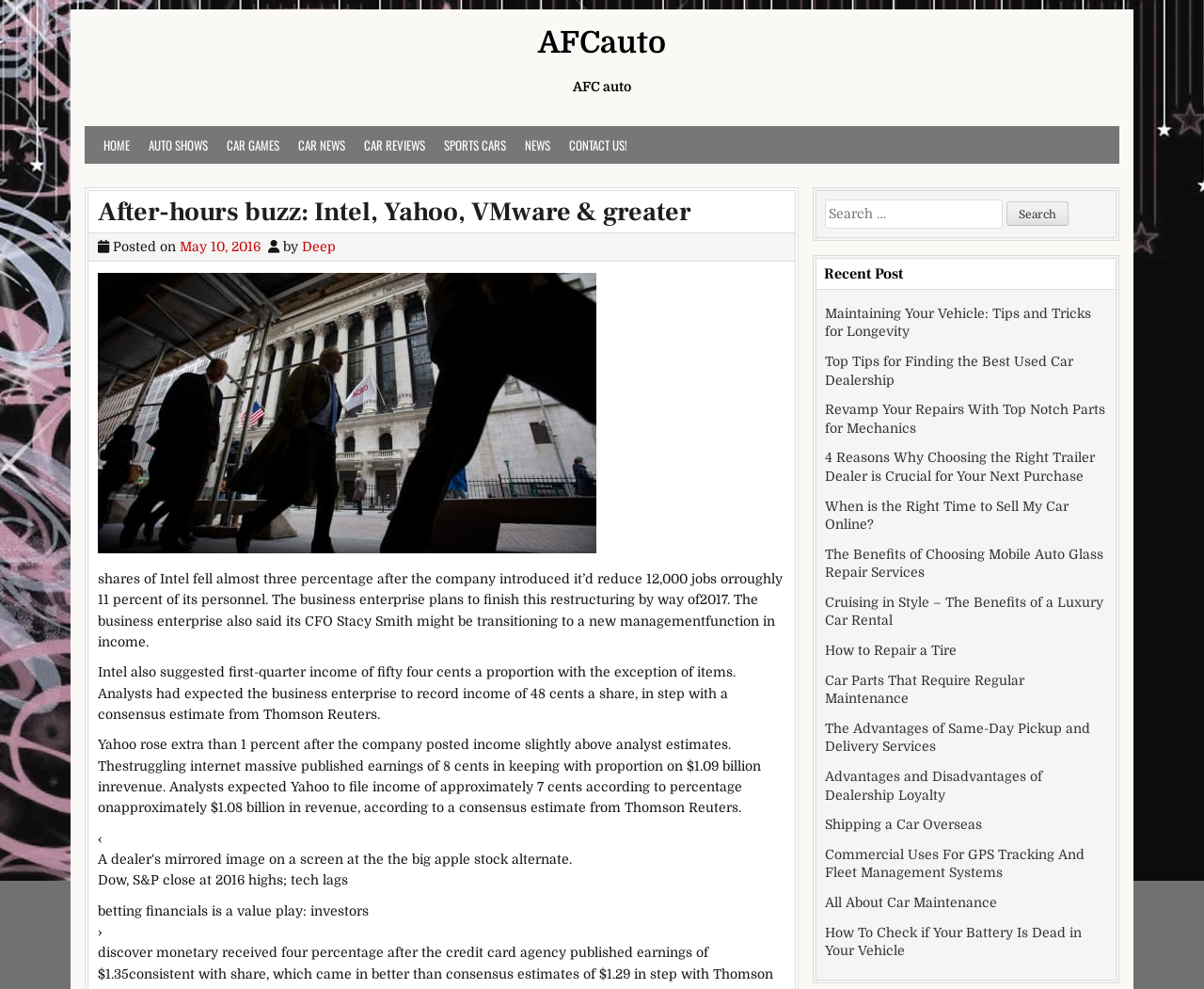Identify the bounding box coordinates of the clickable section necessary to follow the following instruction: "Click on the 'HOME' link". The coordinates should be presented as four float numbers from 0 to 1, i.e., [left, top, right, bottom].

[0.078, 0.127, 0.116, 0.166]